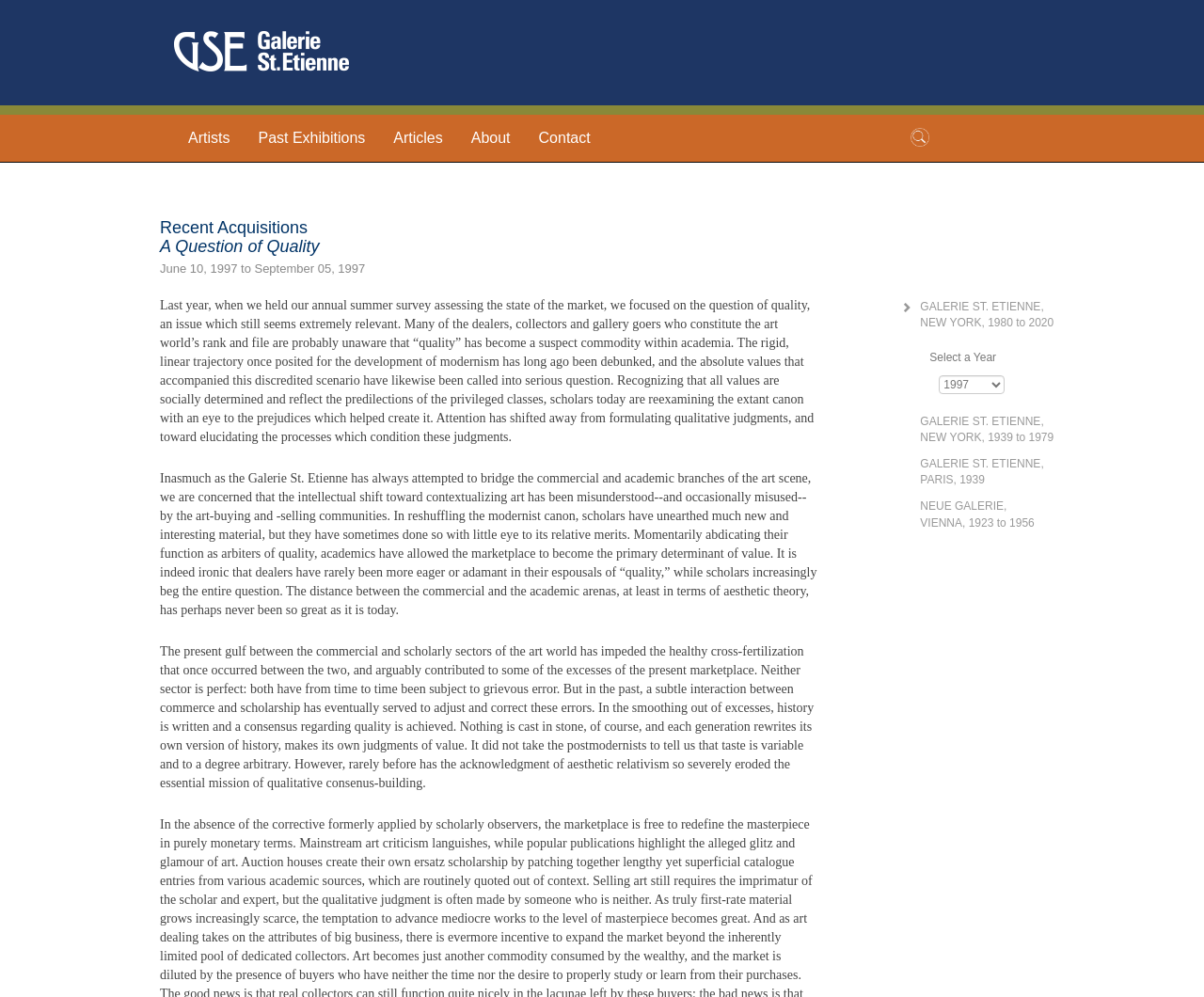Can you show the bounding box coordinates of the region to click on to complete the task described in the instruction: "Select a year"?

[0.78, 0.377, 0.835, 0.396]